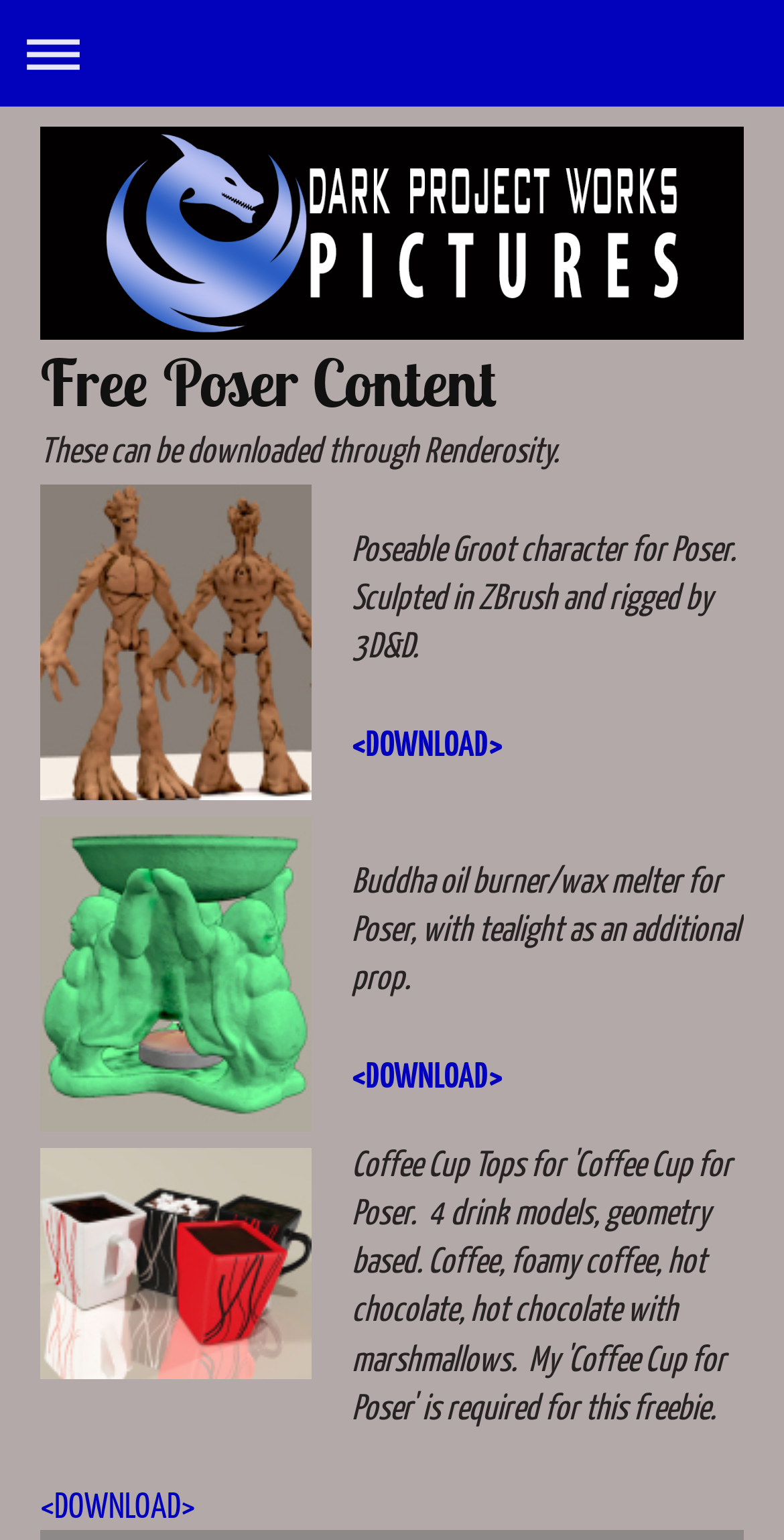Provide a brief response using a word or short phrase to this question:
How many downloadable items are on this page?

4